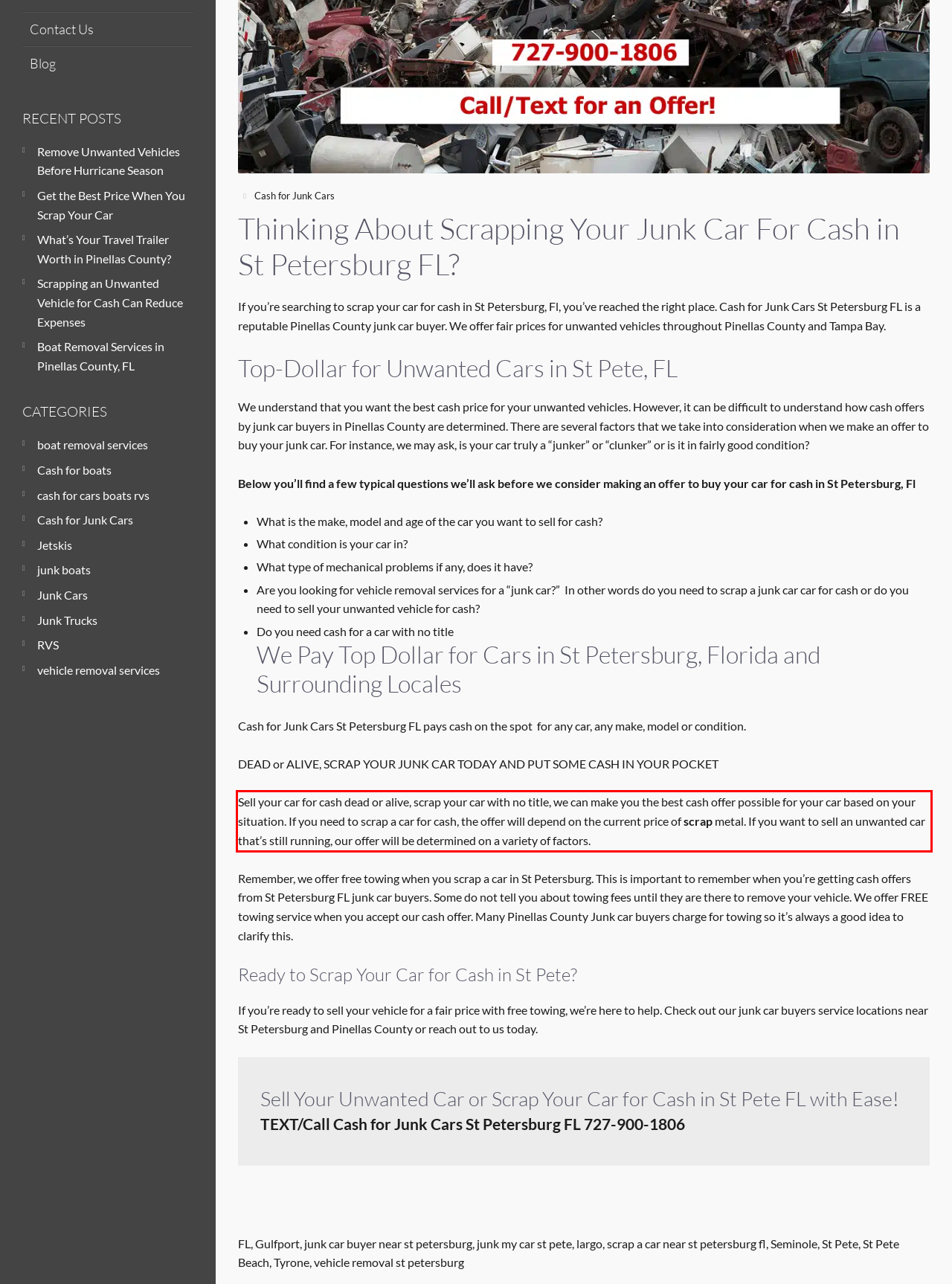Please examine the webpage screenshot and extract the text within the red bounding box using OCR.

Sell your car for cash dead or alive, scrap your car with no title, we can make you the best cash offer possible for your car based on your situation. If you need to scrap a car for cash, the offer will depend on the current price of scrap metal. If you want to sell an unwanted car that’s still running, our offer will be determined on a variety of factors.